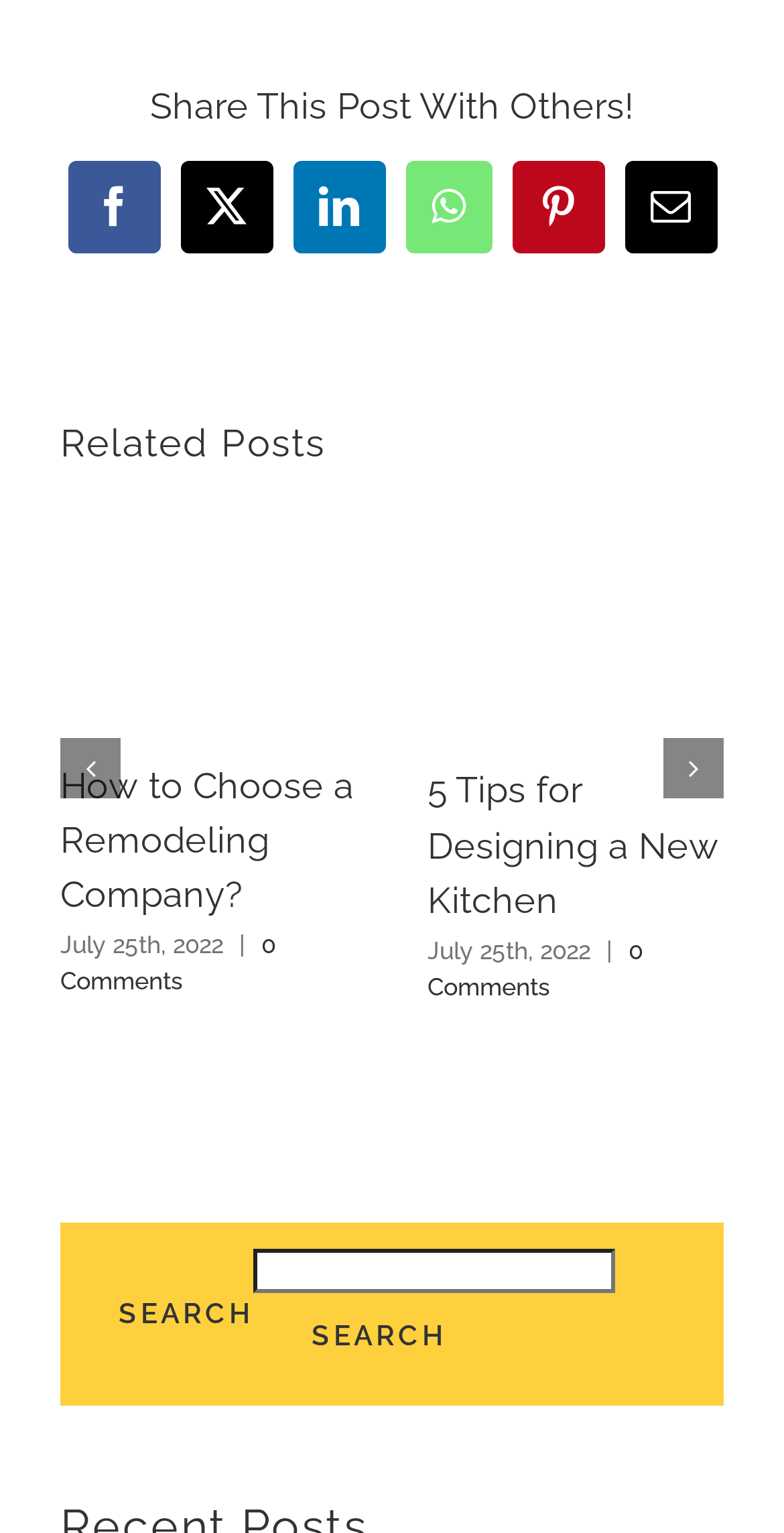For the following element description, predict the bounding box coordinates in the format (top-left x, top-left y, bottom-right x, bottom-right y). All values should be floating point numbers between 0 and 1. Description: 0 Comments

[0.545, 0.611, 0.819, 0.653]